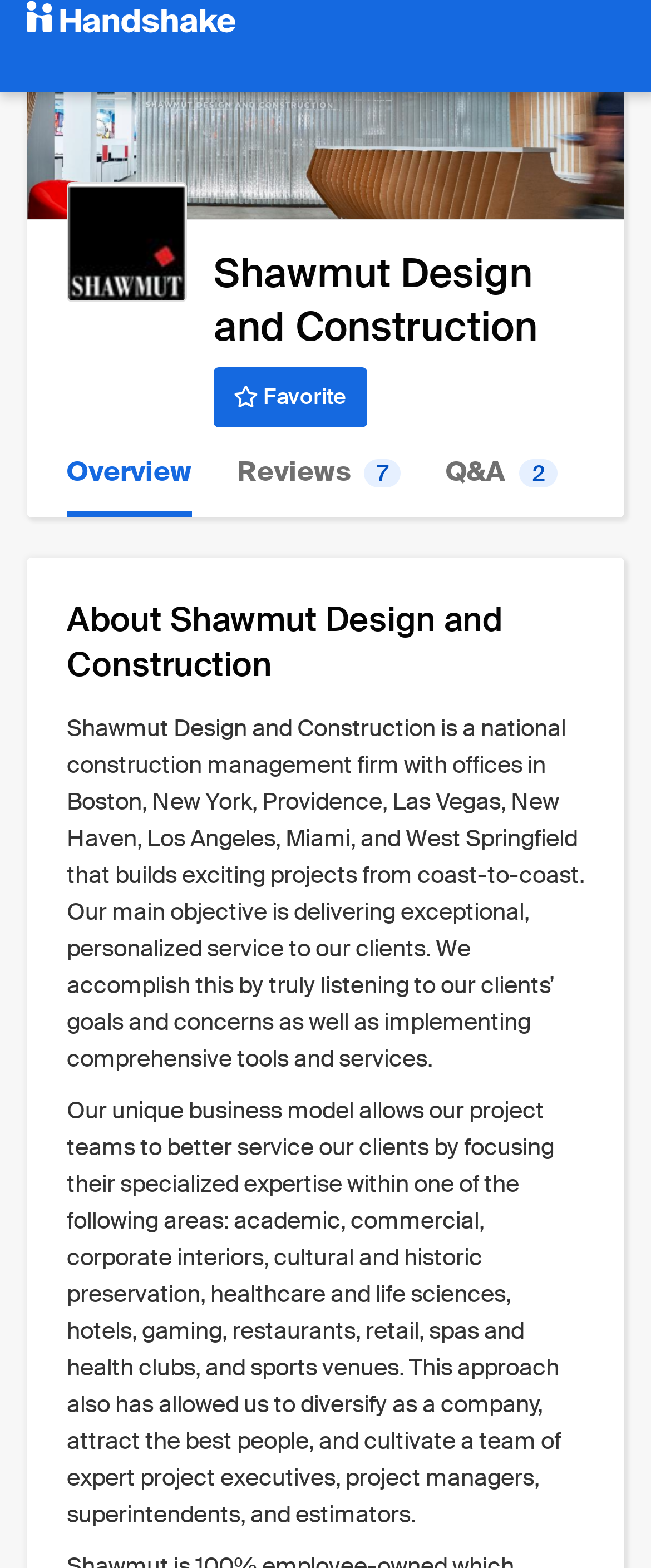What is the company's main objective?
Provide a detailed and well-explained answer to the question.

I found the company's main objective by reading the static text that describes the company, which states that the company's main objective is delivering exceptional, personalized service to its clients.